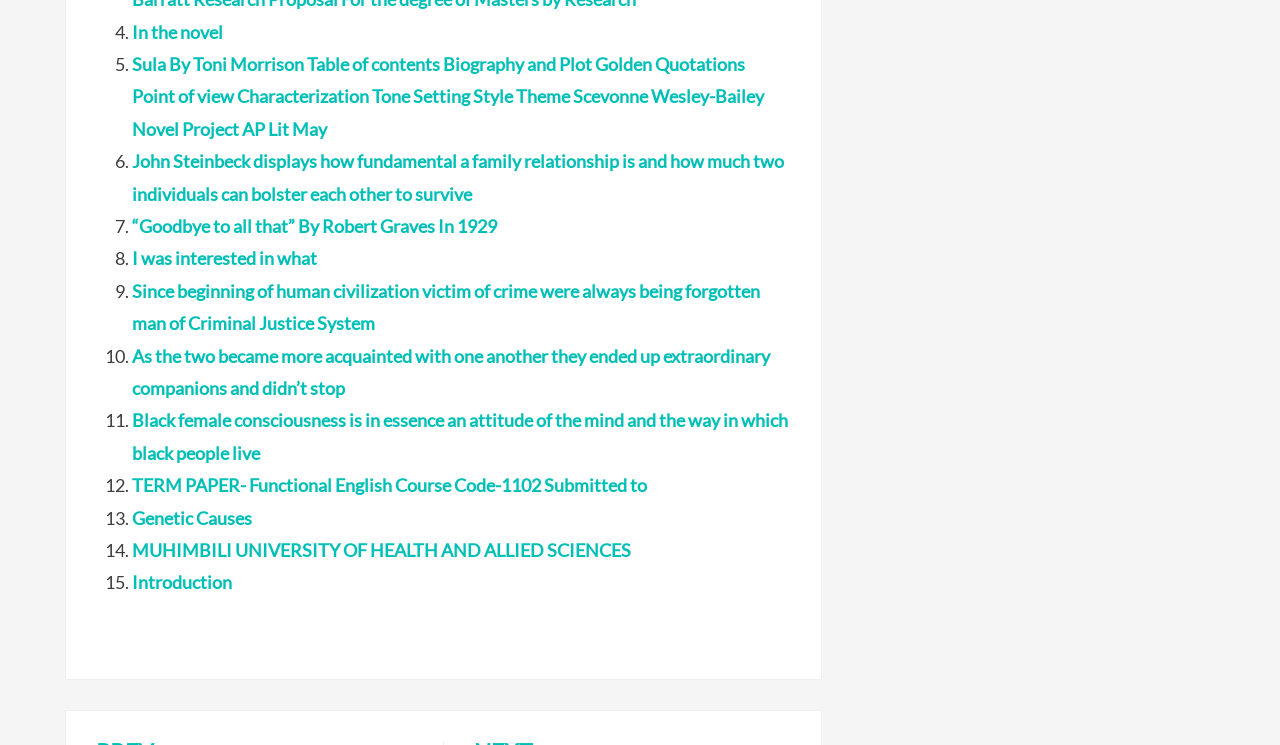Using the provided description In the novel, find the bounding box coordinates for the UI element. Provide the coordinates in (top-left x, top-left y, bottom-right x, bottom-right y) format, ensuring all values are between 0 and 1.

[0.103, 0.028, 0.174, 0.057]